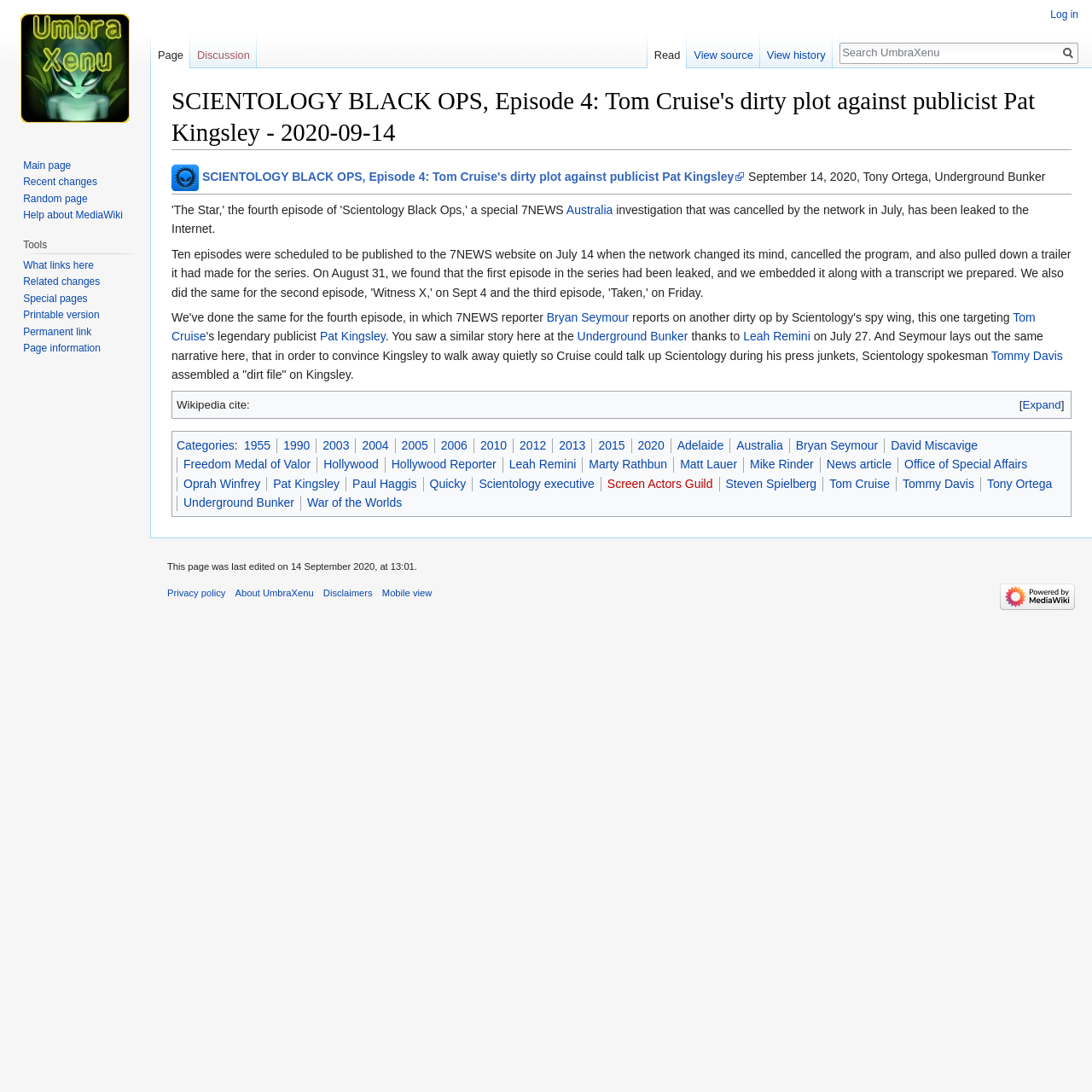Carefully observe the image and respond to the question with a detailed answer:
What is the name of the publicist mentioned in the article?

The name of the publicist can be found in the text 'Pat Kingsley' which is located in the paragraph that starts with 'You saw a similar story here at the'.